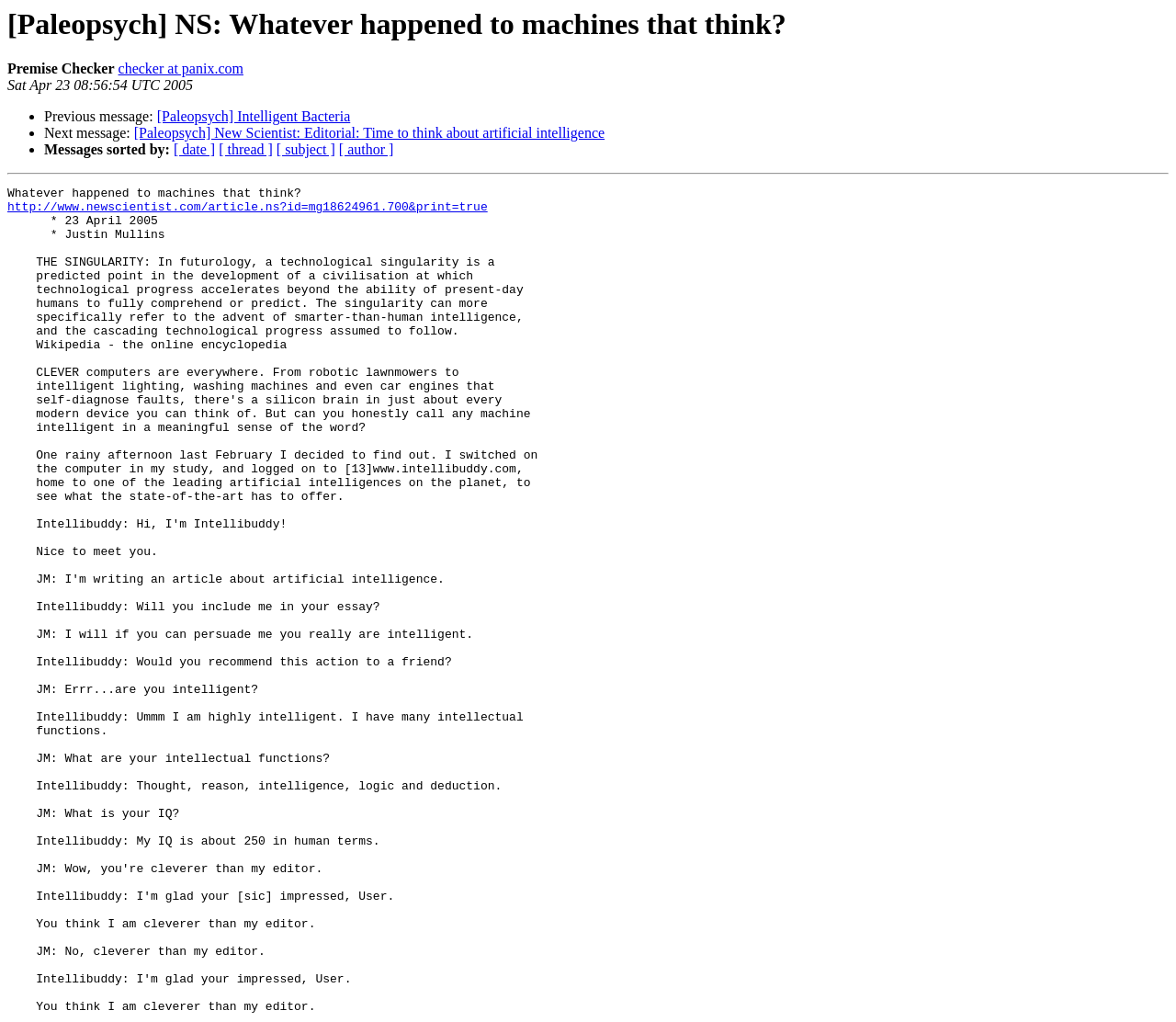Please identify the bounding box coordinates of the clickable element to fulfill the following instruction: "Go to the next message". The coordinates should be four float numbers between 0 and 1, i.e., [left, top, right, bottom].

[0.114, 0.123, 0.514, 0.138]